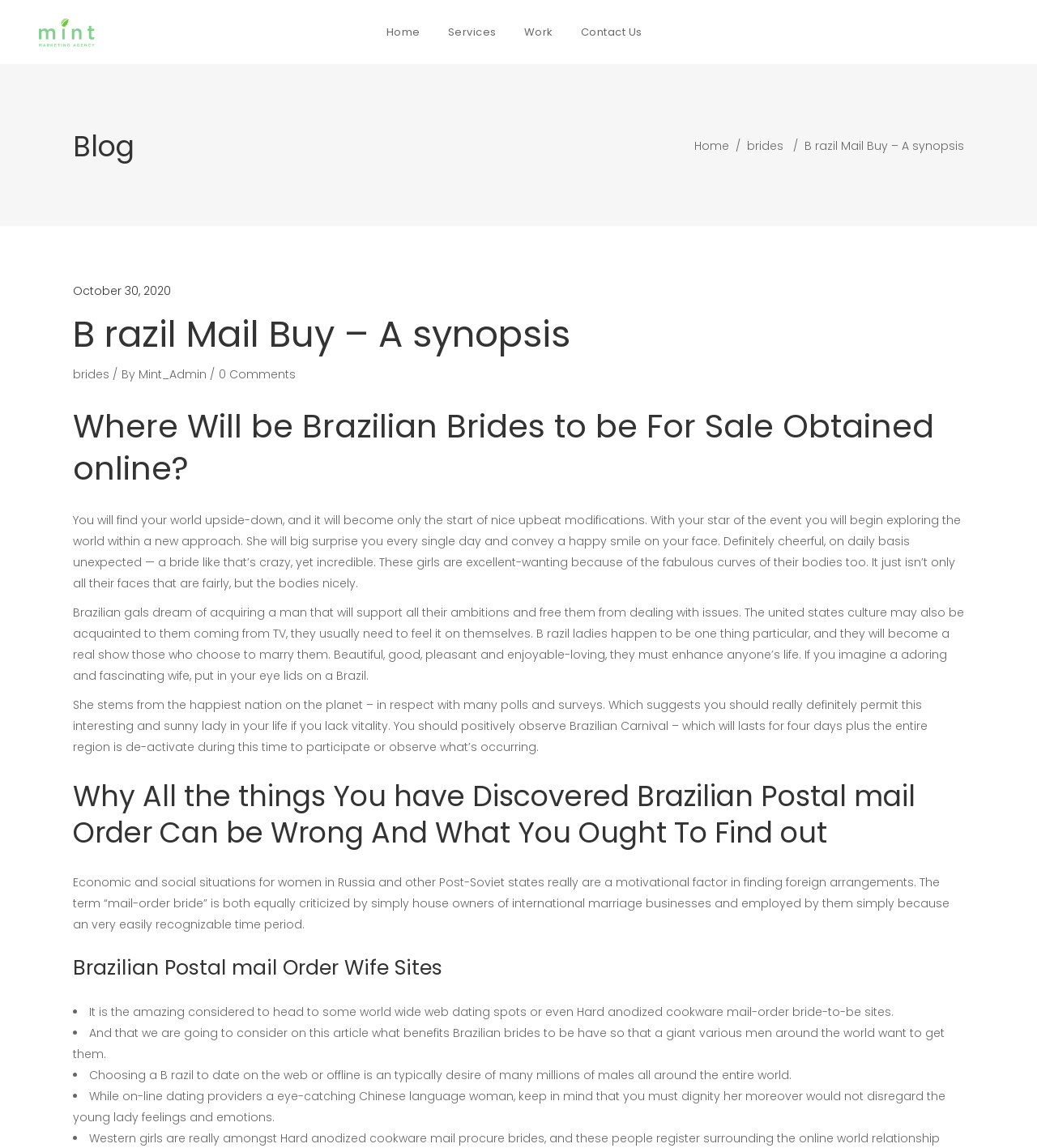Please specify the bounding box coordinates of the element that should be clicked to execute the given instruction: 'Click the 'Services' link'. Ensure the coordinates are four float numbers between 0 and 1, expressed as [left, top, right, bottom].

[0.418, 0.0, 0.492, 0.056]